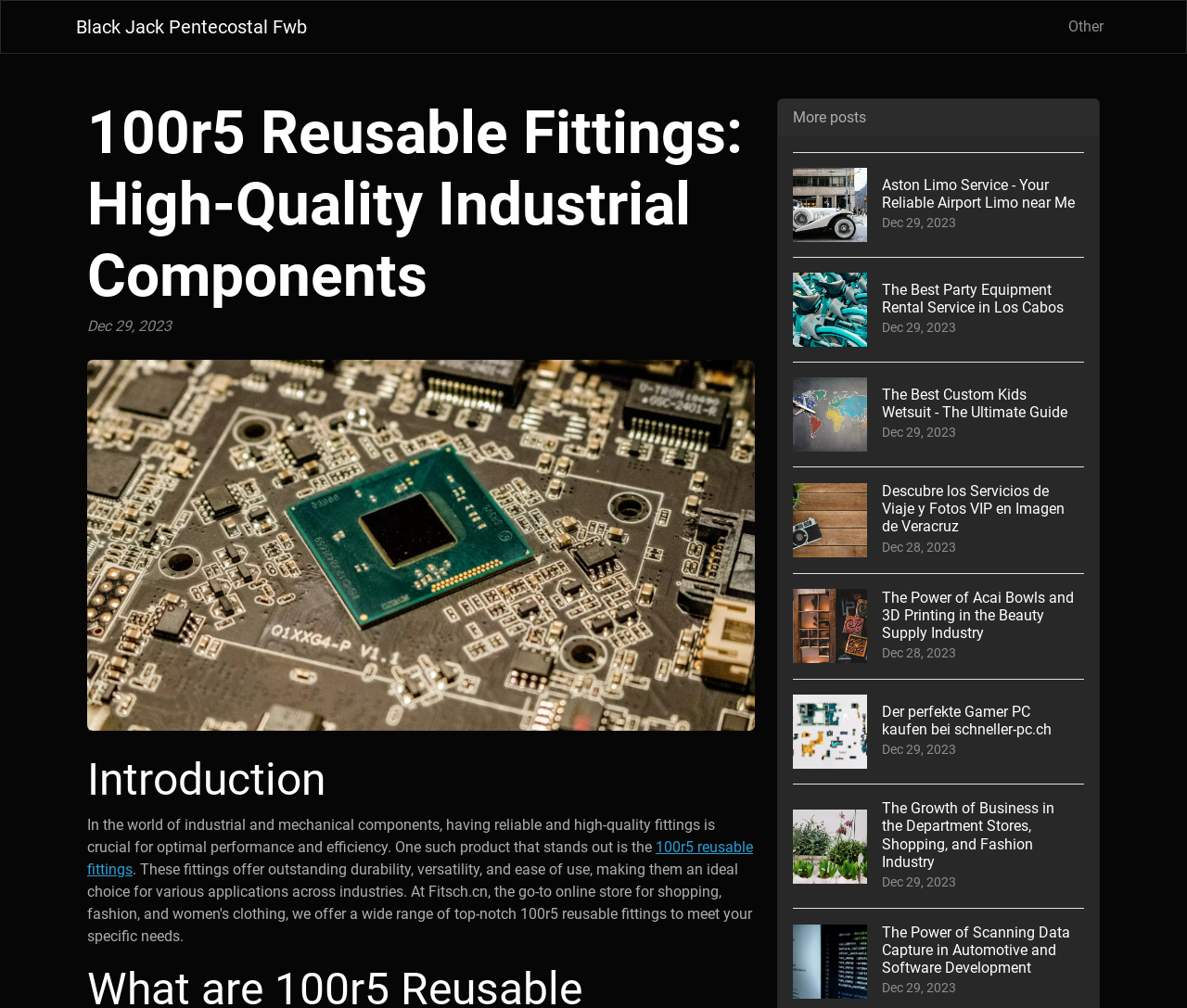Find and indicate the bounding box coordinates of the region you should select to follow the given instruction: "Read the introduction to high-quality industrial components".

[0.073, 0.747, 0.636, 0.8]